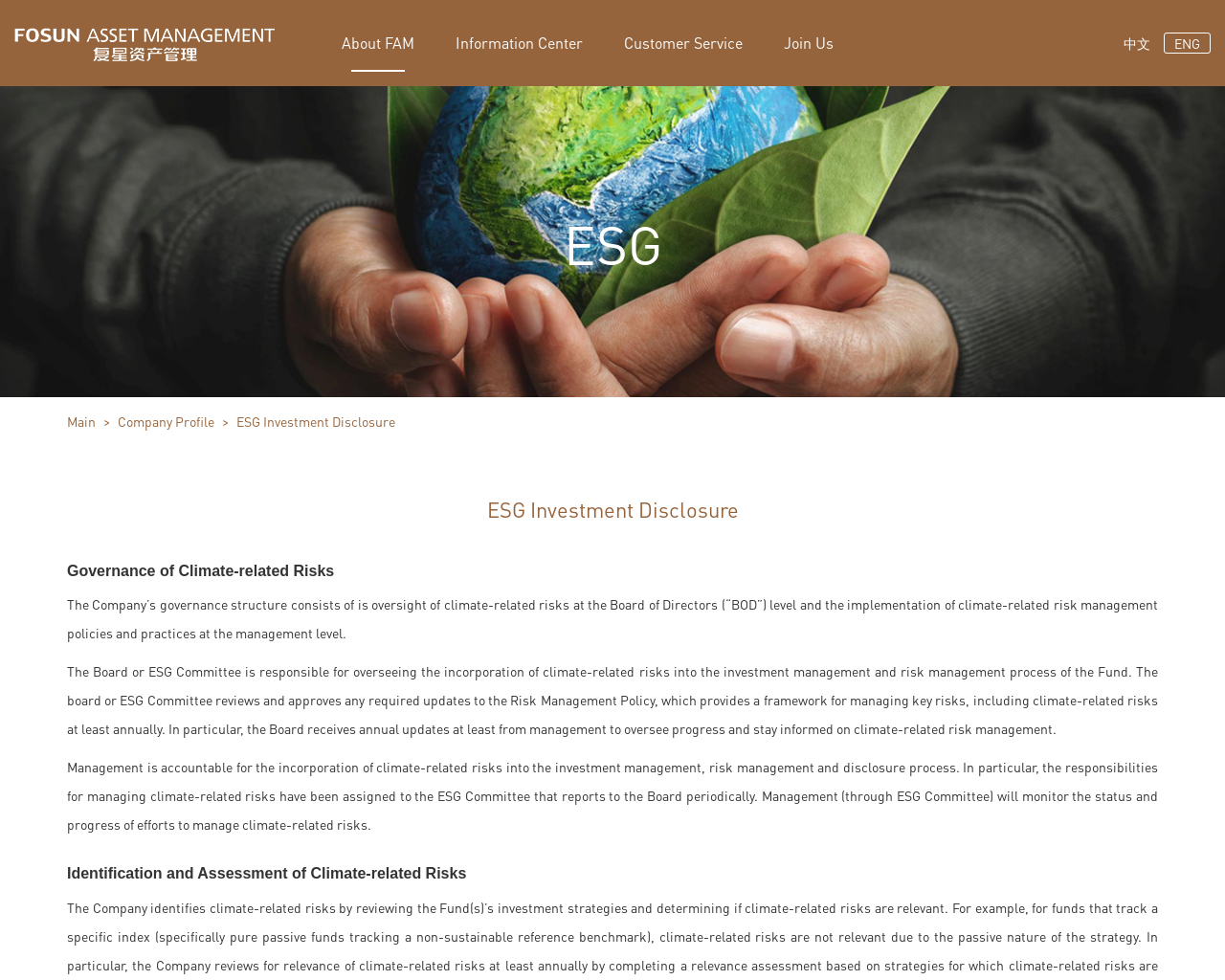What is the role of the Board or ESG Committee?
Provide an in-depth and detailed explanation in response to the question.

According to the webpage's content, the Board or ESG Committee is responsible for overseeing the incorporation of climate-related risks into the investment management and risk management process of the Fund, and reviews and approves any required updates to the Risk Management Policy.